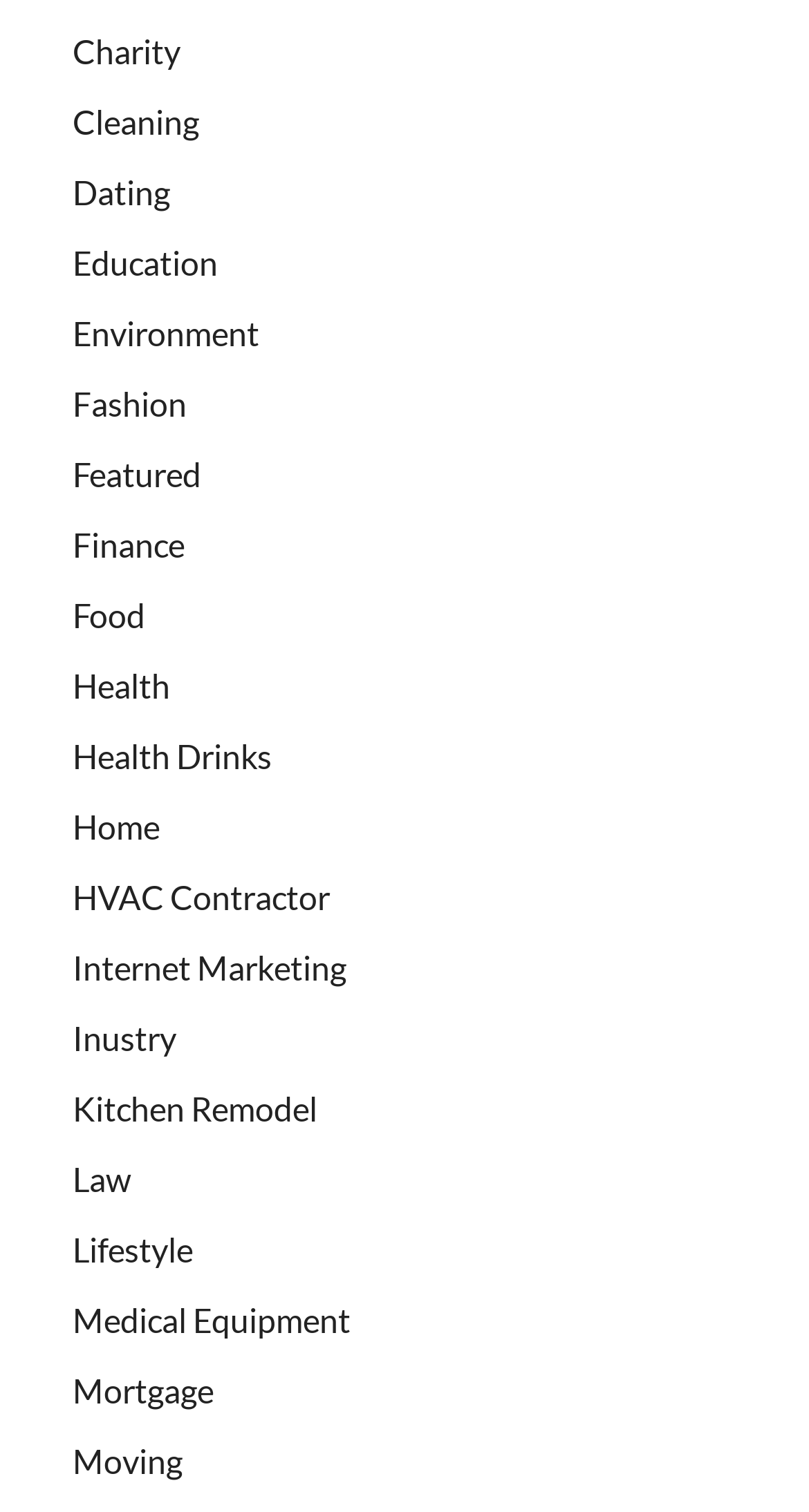Please determine the bounding box coordinates of the clickable area required to carry out the following instruction: "Click on Charity". The coordinates must be four float numbers between 0 and 1, represented as [left, top, right, bottom].

[0.09, 0.021, 0.223, 0.047]